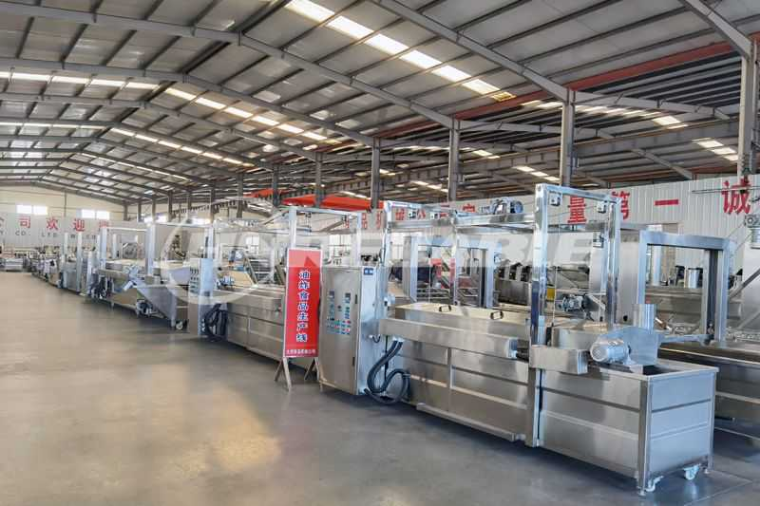Offer a thorough description of the image.

The image depicts a modern setup of multiple French fries frying machines displayed in a spacious industrial facility. The machines, designed for efficient production, feature stainless steel exteriors, showcasing durability and hygiene. Each frying station is equipped with control panels for precise temperature management, vital for achieving perfect frying results. Prominent signage nearby indicates operational guidelines, emphasizing the importance of preheating oil, regular cleaning, and maintenance. The well-organized layout suggests a streamlined workflow, ideal for high-volume potato frying operations, underscoring the machines' role in enhancing productivity and product quality in commercial kitchens.